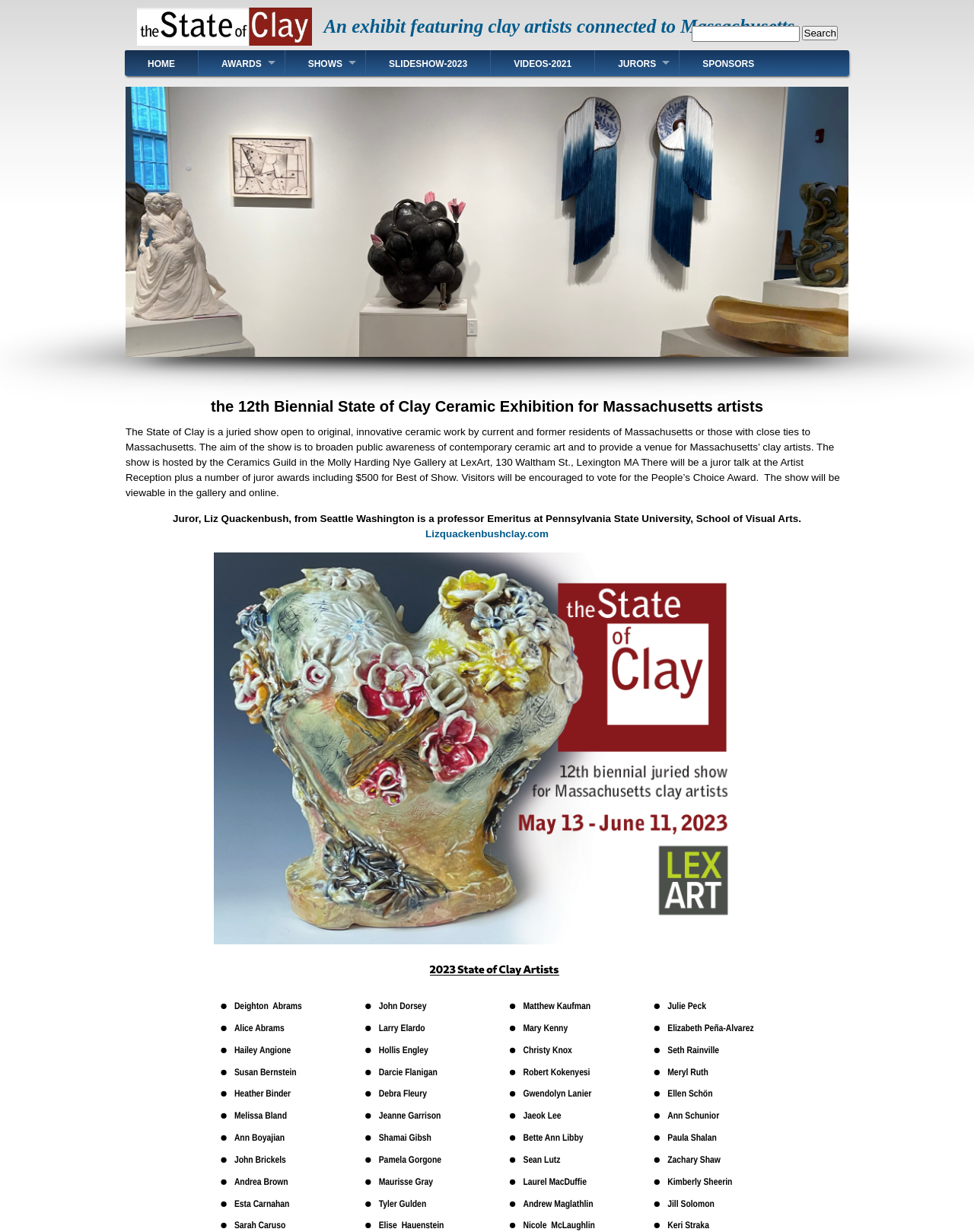Find the bounding box of the UI element described as: "Jurors". The bounding box coordinates should be given as four float values between 0 and 1, i.e., [left, top, right, bottom].

[0.611, 0.041, 0.697, 0.061]